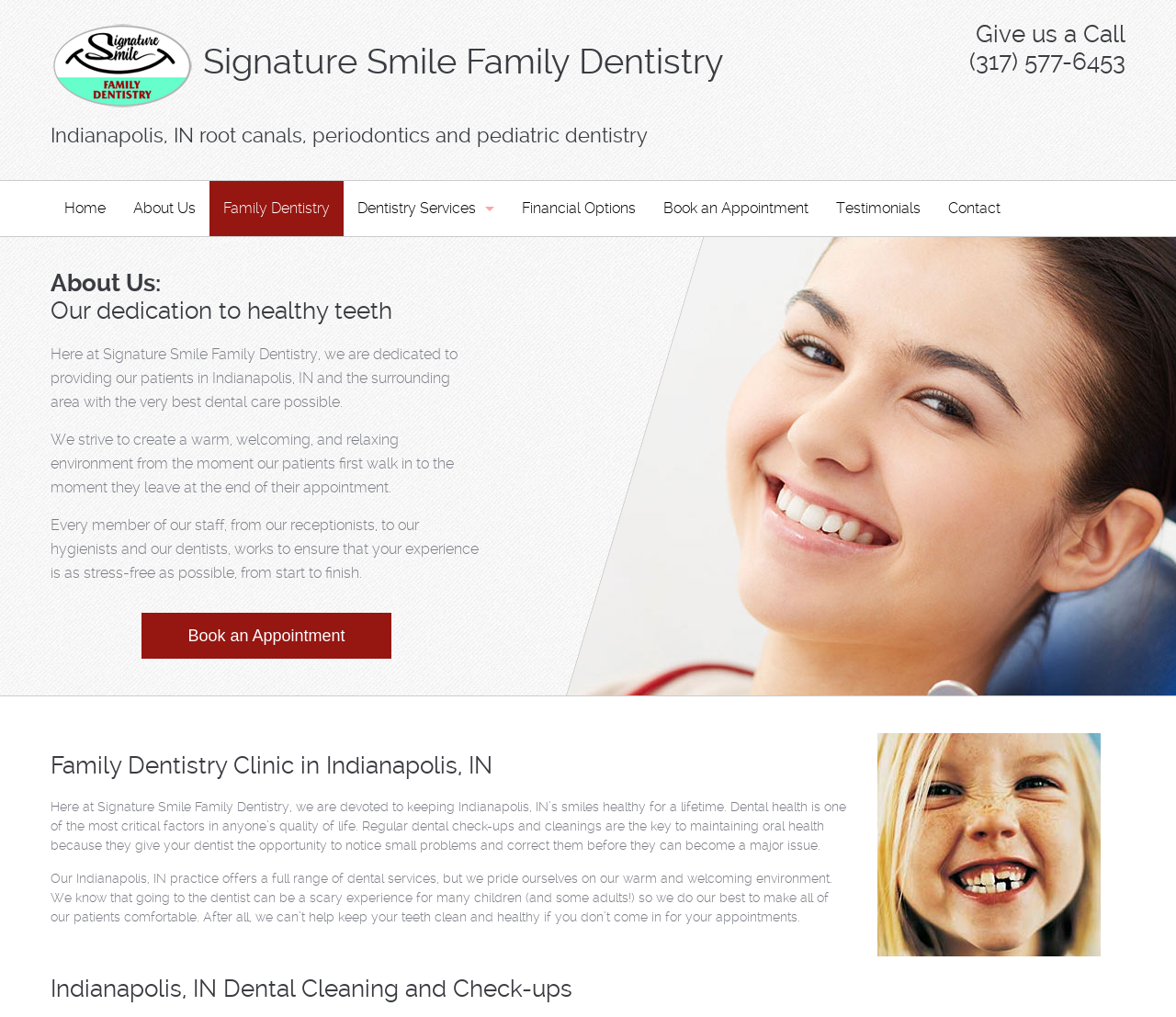Identify the bounding box coordinates of the region that needs to be clicked to carry out this instruction: "Learn about Root Canals". Provide these coordinates as four float numbers ranging from 0 to 1, i.e., [left, top, right, bottom].

[0.292, 0.232, 0.432, 0.268]